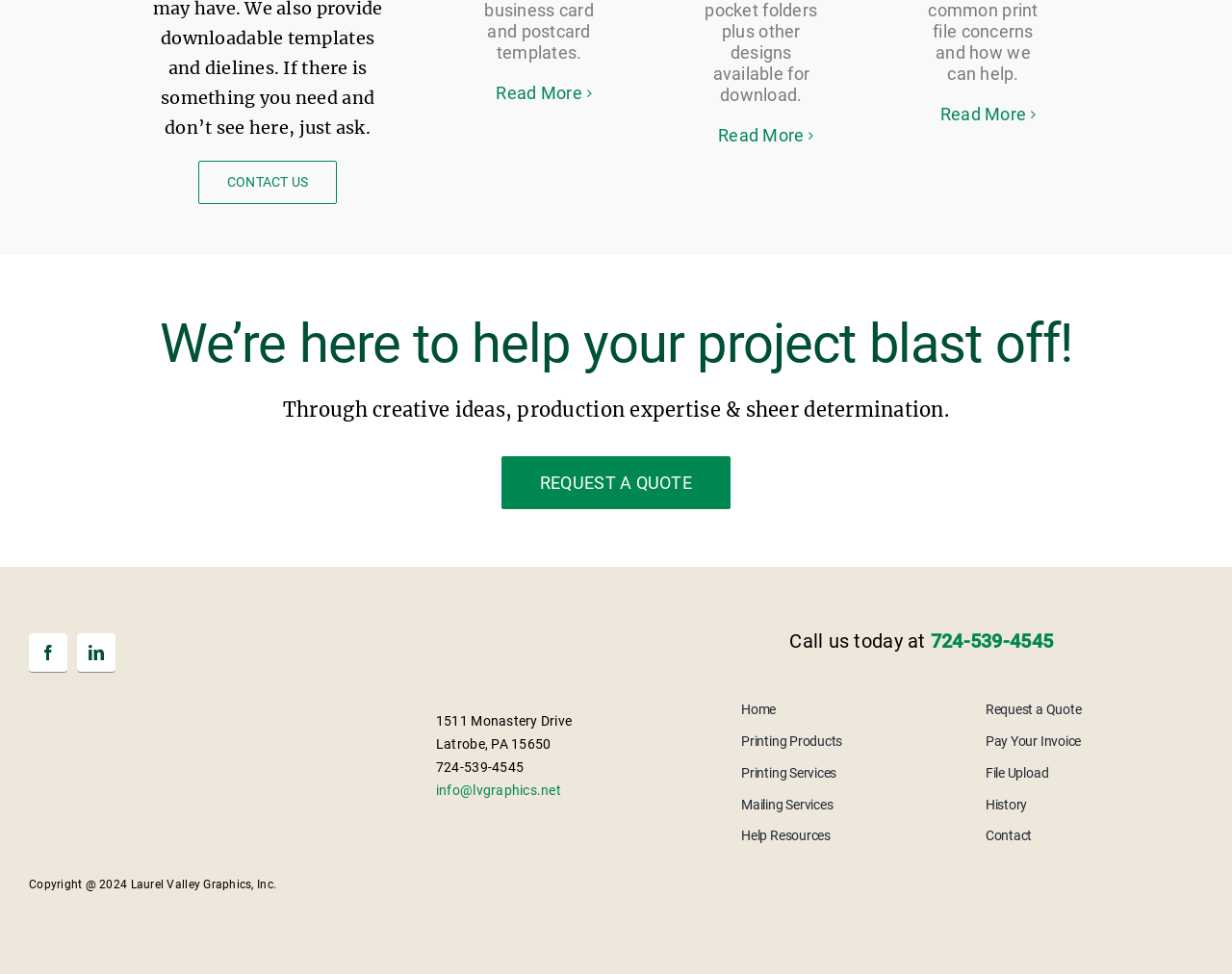What is the company's address?
Please craft a detailed and exhaustive response to the question.

The company's address can be found in the footer section of the webpage, where the contact information is listed. Specifically, it is mentioned as '1511 Monastery Drive' and 'Latrobe, PA 15650'.